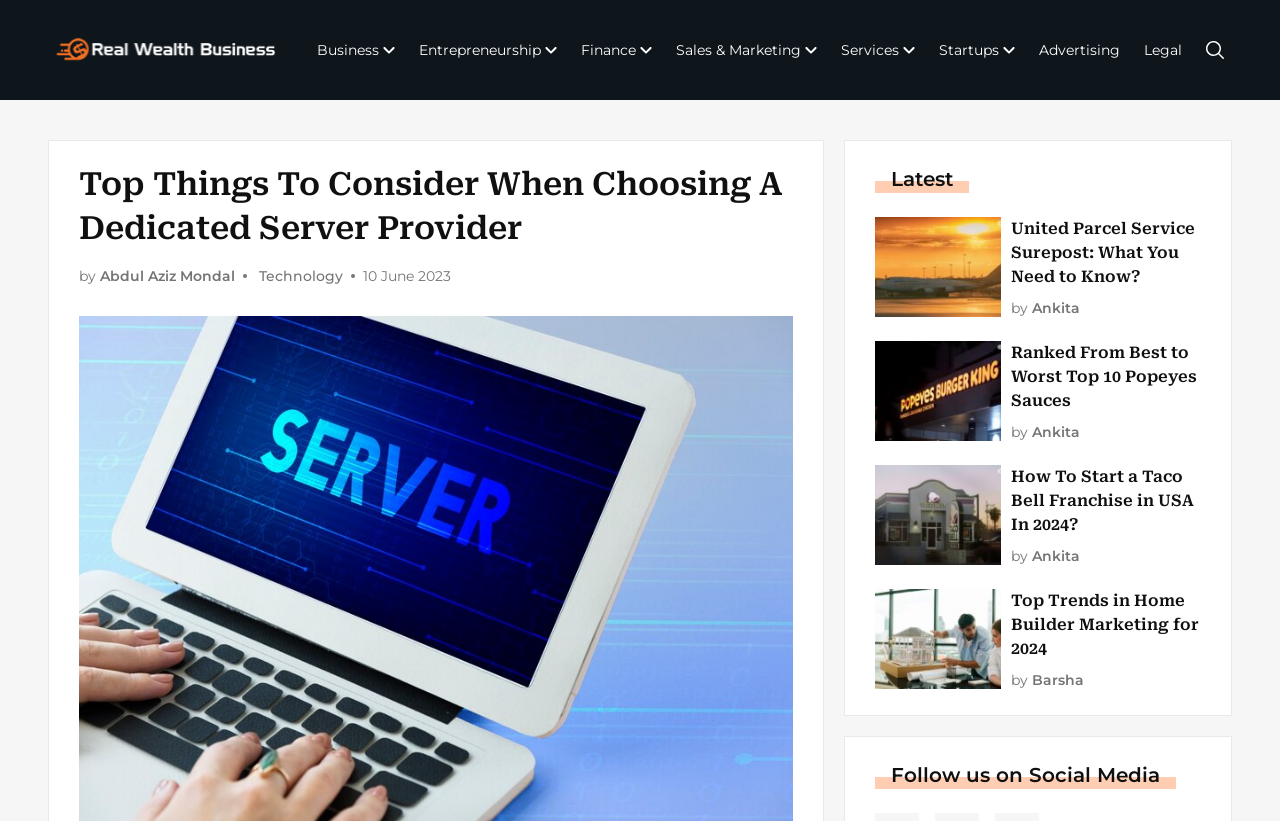What is the purpose of the button at the top right?
Answer the question using a single word or phrase, according to the image.

search